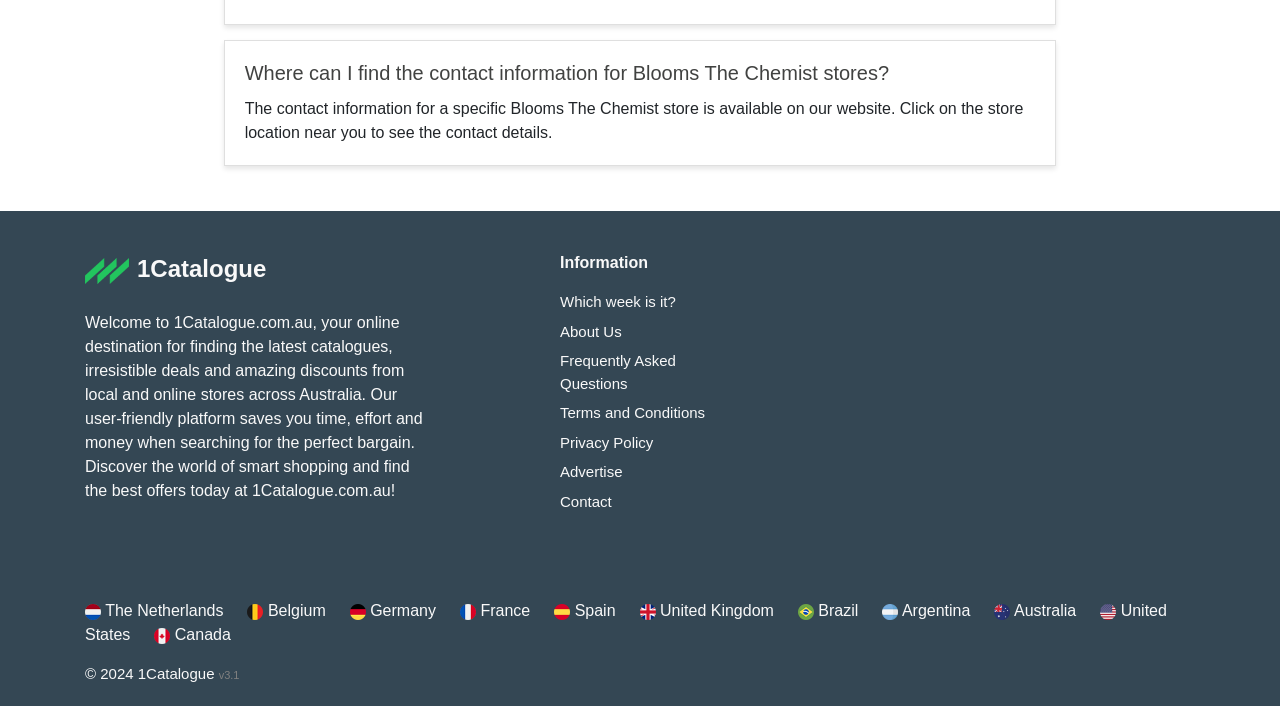Determine the bounding box coordinates of the region that needs to be clicked to achieve the task: "Click on the 'Australia' link".

[0.777, 0.853, 0.841, 0.877]